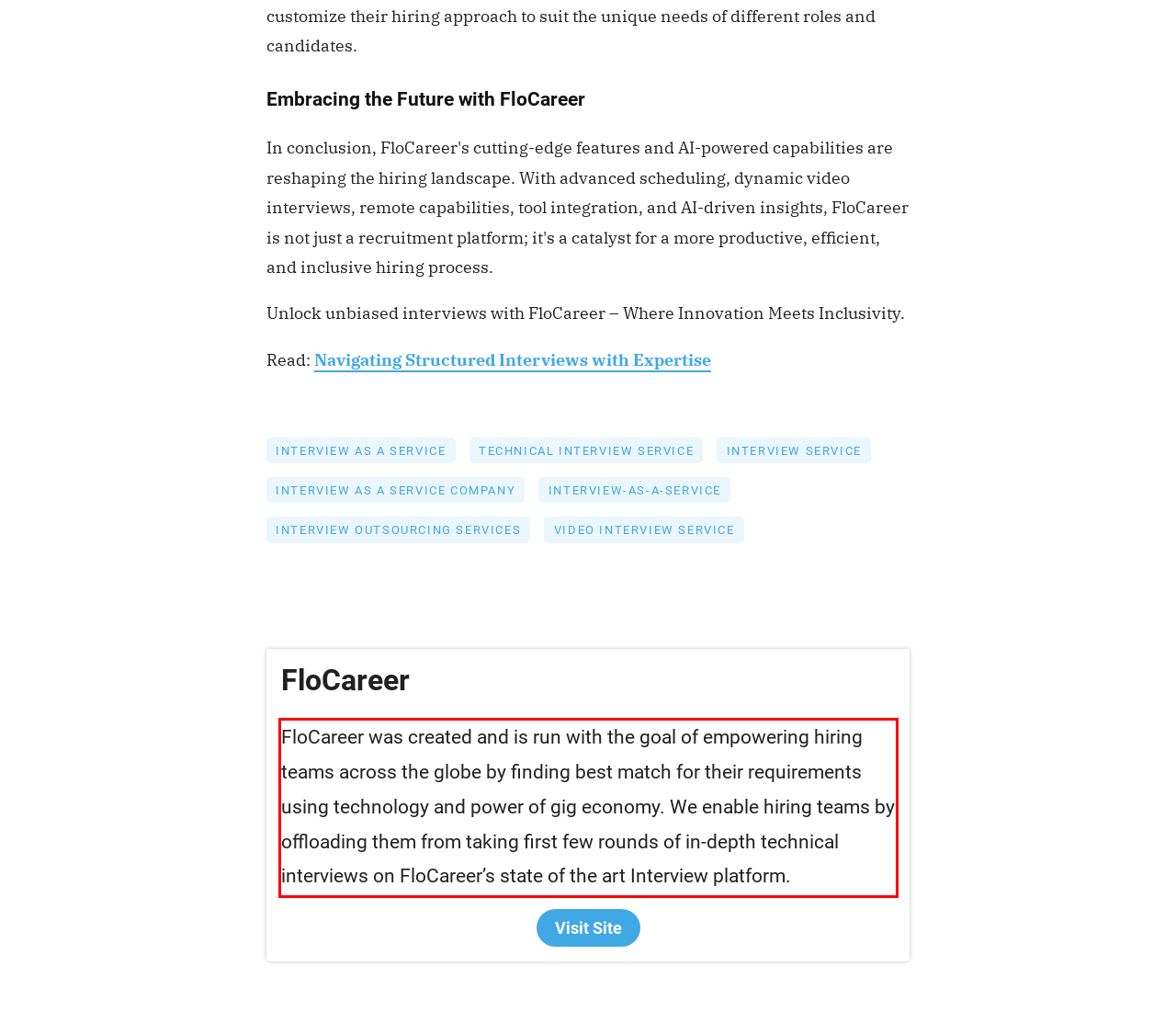Observe the screenshot of the webpage that includes a red rectangle bounding box. Conduct OCR on the content inside this red bounding box and generate the text.

FloCareer was created and is run with the goal of empowering hiring teams across the globe by finding best match for their requirements using technology and power of gig economy. We enable hiring teams by offloading them from taking first few rounds of in-depth technical interviews on FloCareer’s state of the art Interview platform.